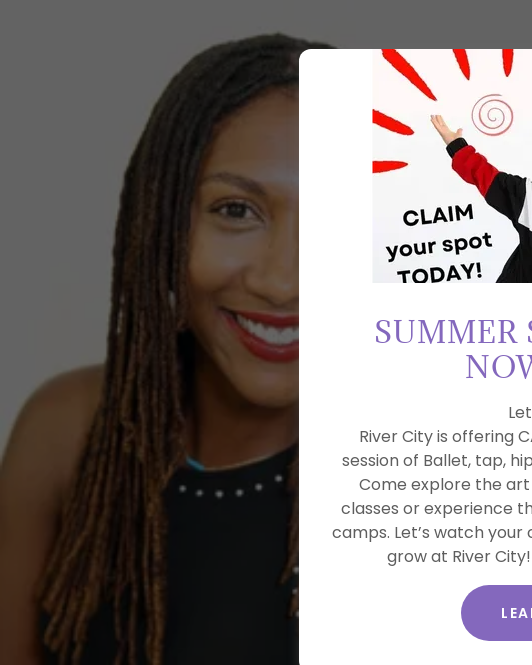What is the call to action for aspiring dancers?
Based on the screenshot, give a detailed explanation to answer the question.

The call to action for aspiring dancers is to 'CLAIM your spot TODAY!', which is an enthusiastic prompt encouraging them to experience the enriching programs and grow within the welcoming environment at River City Dance & Performing Arts Theatre.